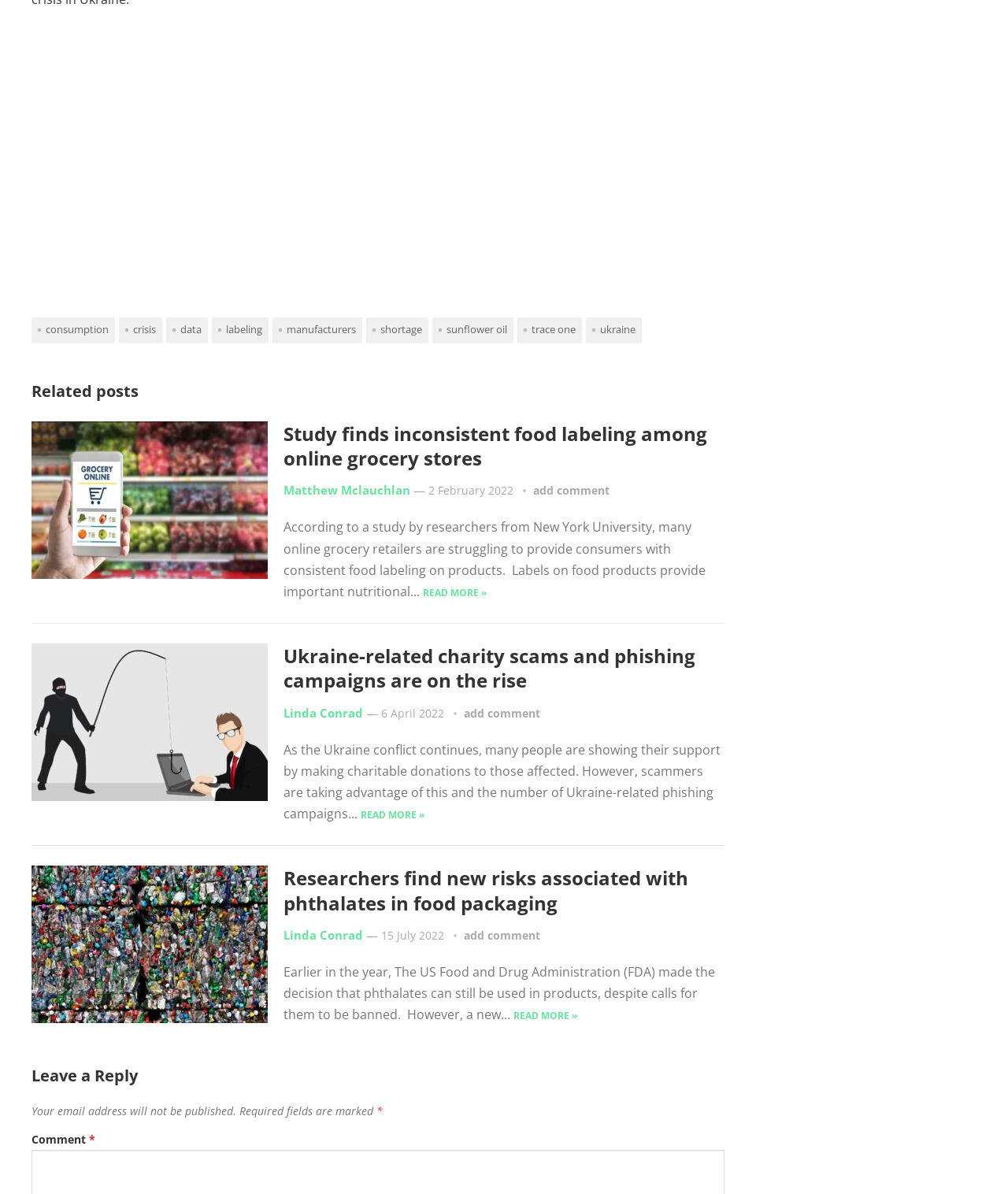Provide the bounding box coordinates for the specified HTML element described in this description: "Read more »". The coordinates should be four float numbers ranging from 0 to 1, in the format [left, top, right, bottom].

[0.42, 0.491, 0.483, 0.502]